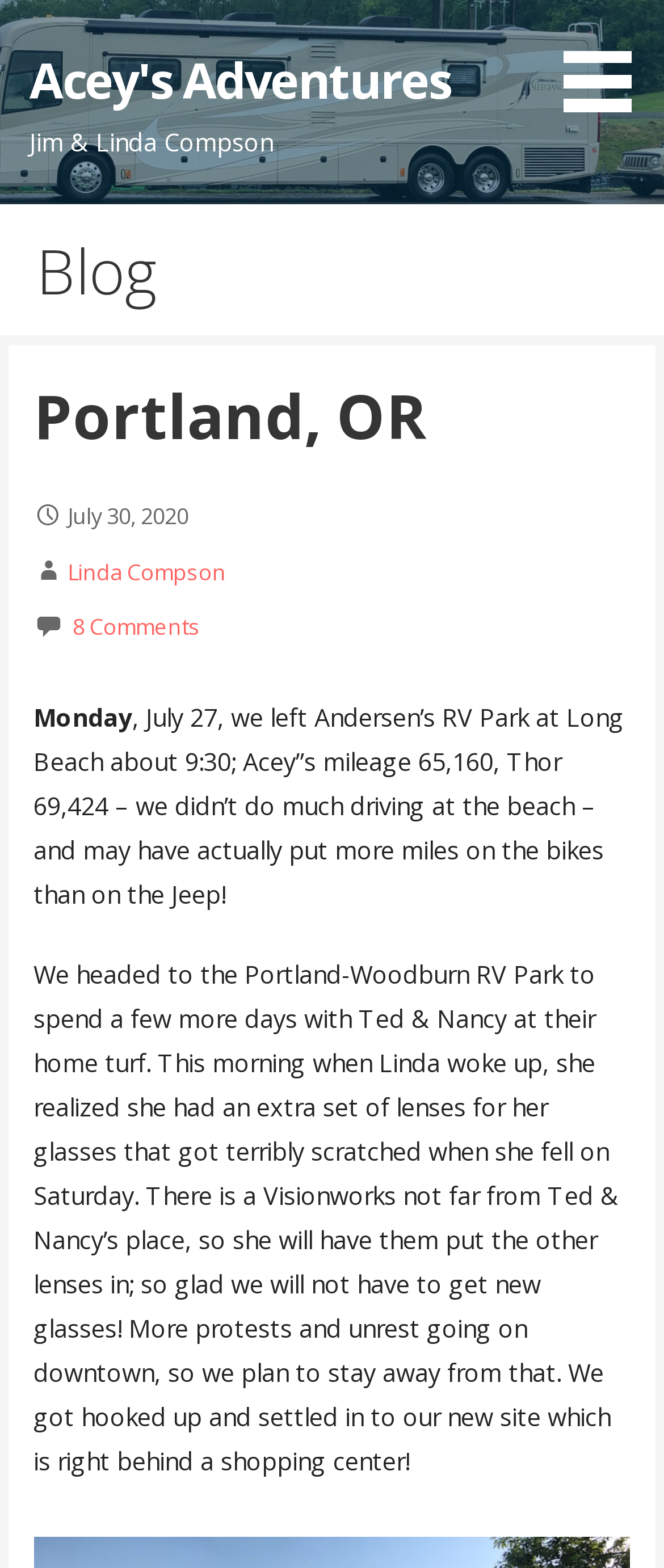What is the name of the blog author?
Please use the image to provide an in-depth answer to the question.

I found the answer by looking at the 'Blog' section of the webpage, where I saw a link with the text 'Linda Compson'. This suggests that Linda Compson is the author of the blog.